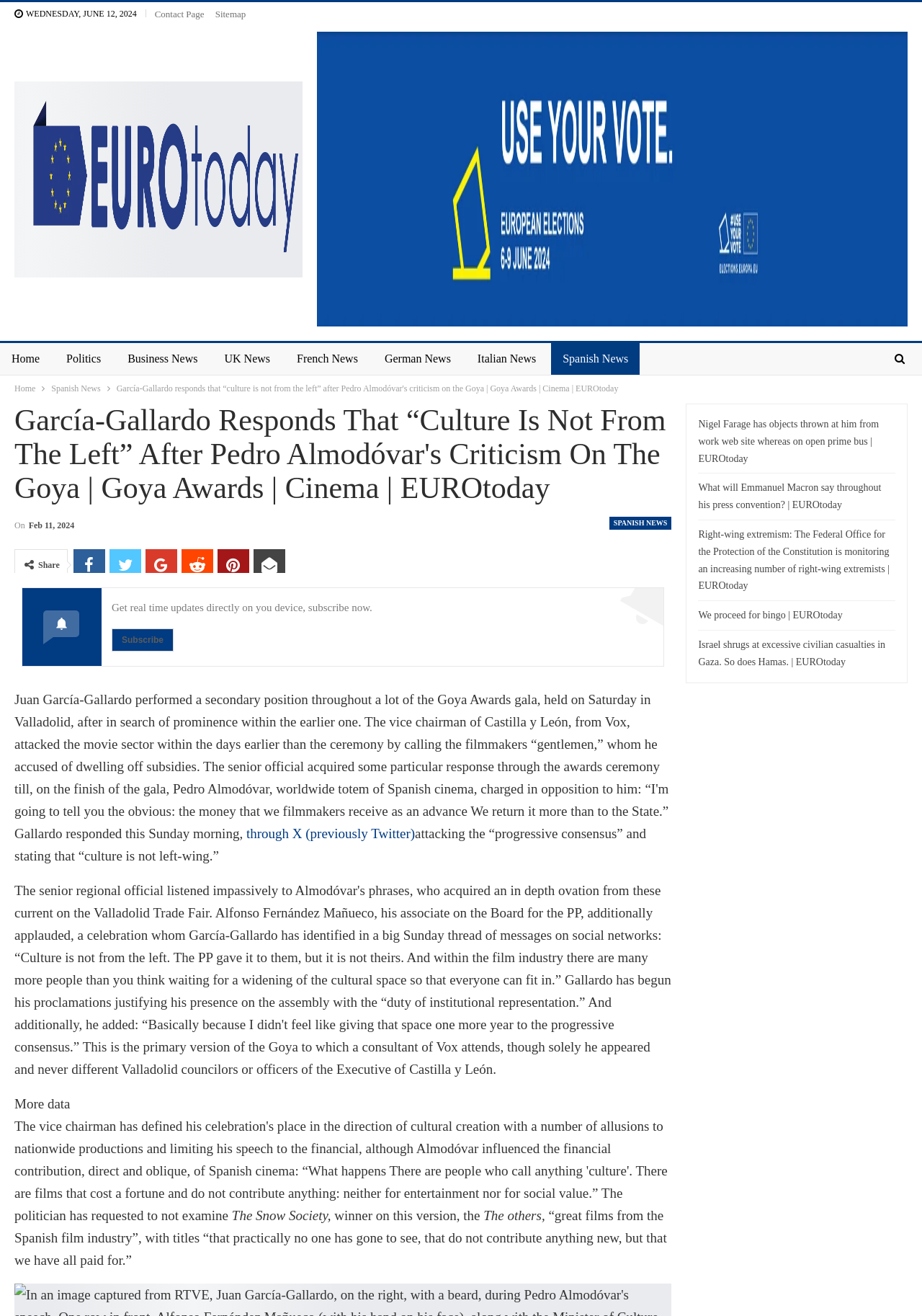Bounding box coordinates are given in the format (top-left x, top-left y, bottom-right x, bottom-right y). All values should be floating point numbers between 0 and 1. Provide the bounding box coordinate for the UI element described as: Subscribe

[0.121, 0.477, 0.188, 0.495]